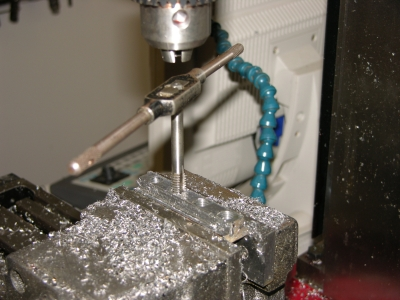Describe the image with as much detail as possible.

The image depicts a setup in a machining environment, showcasing a precision tapping operation. A tap is mounted on a vertical milling machine, positioned above a workpiece secured in a vice. Metal shavings cover the surface, indicating a recent machining activity. The tap, which appears to be set for a 3/8" BSW thread, is aligned vertically, ready to engage with the threaded portion of the workpiece. In the background, a coiled air line is visible, suggesting that the machine might be equipped with additional features for efficiency. This scene reflects the intricate process of creating threads in metals, likely following prior drilling steps as noted in the text related to the setup.